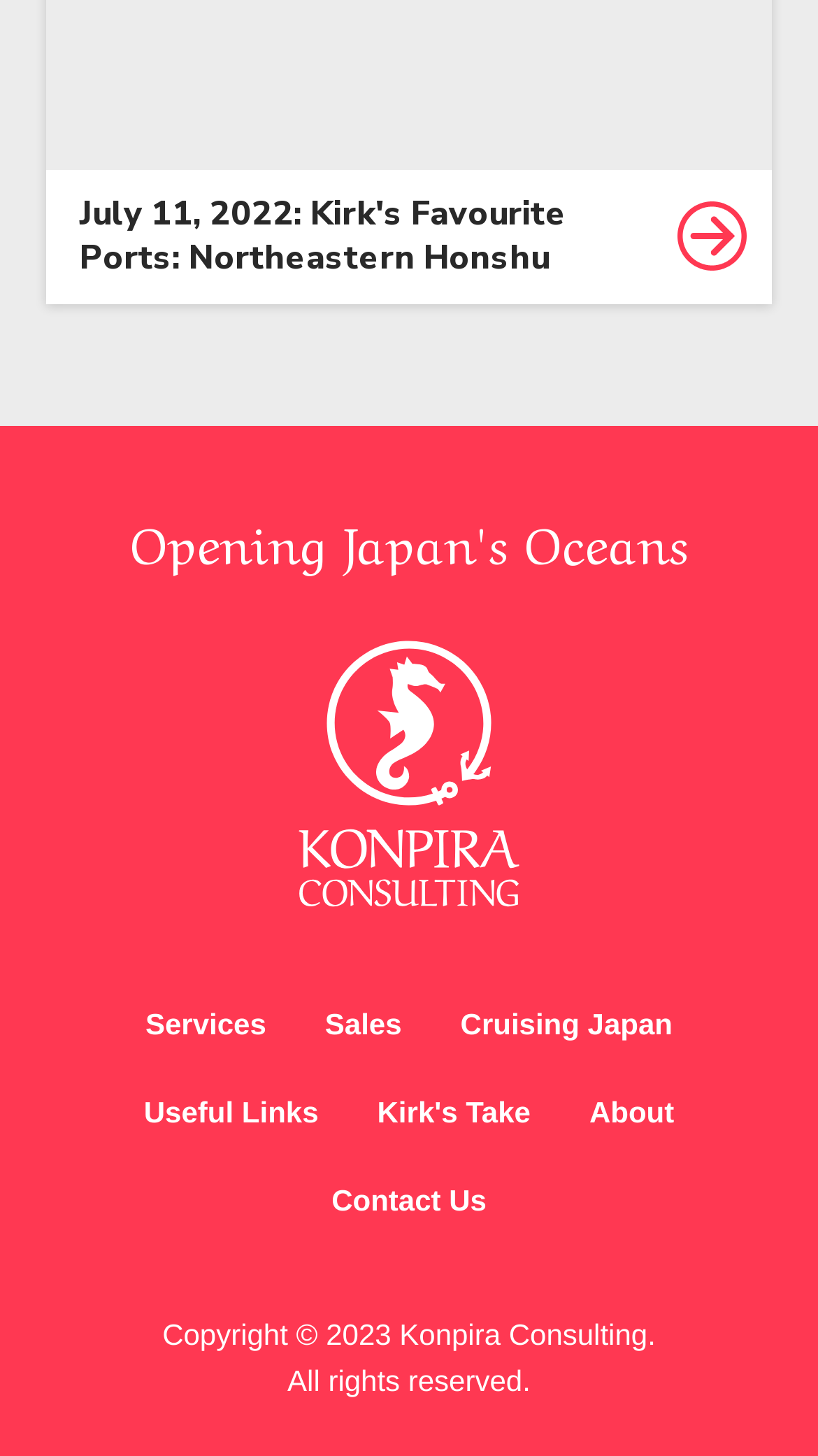Look at the image and answer the question in detail:
What is the date of the latest article?

The date of the latest article can be found in the link 'July 11, 2022: Kirk's Favourite Ports: Northeastern Honshu' with a bounding box of [0.056, 0.116, 0.944, 0.208].